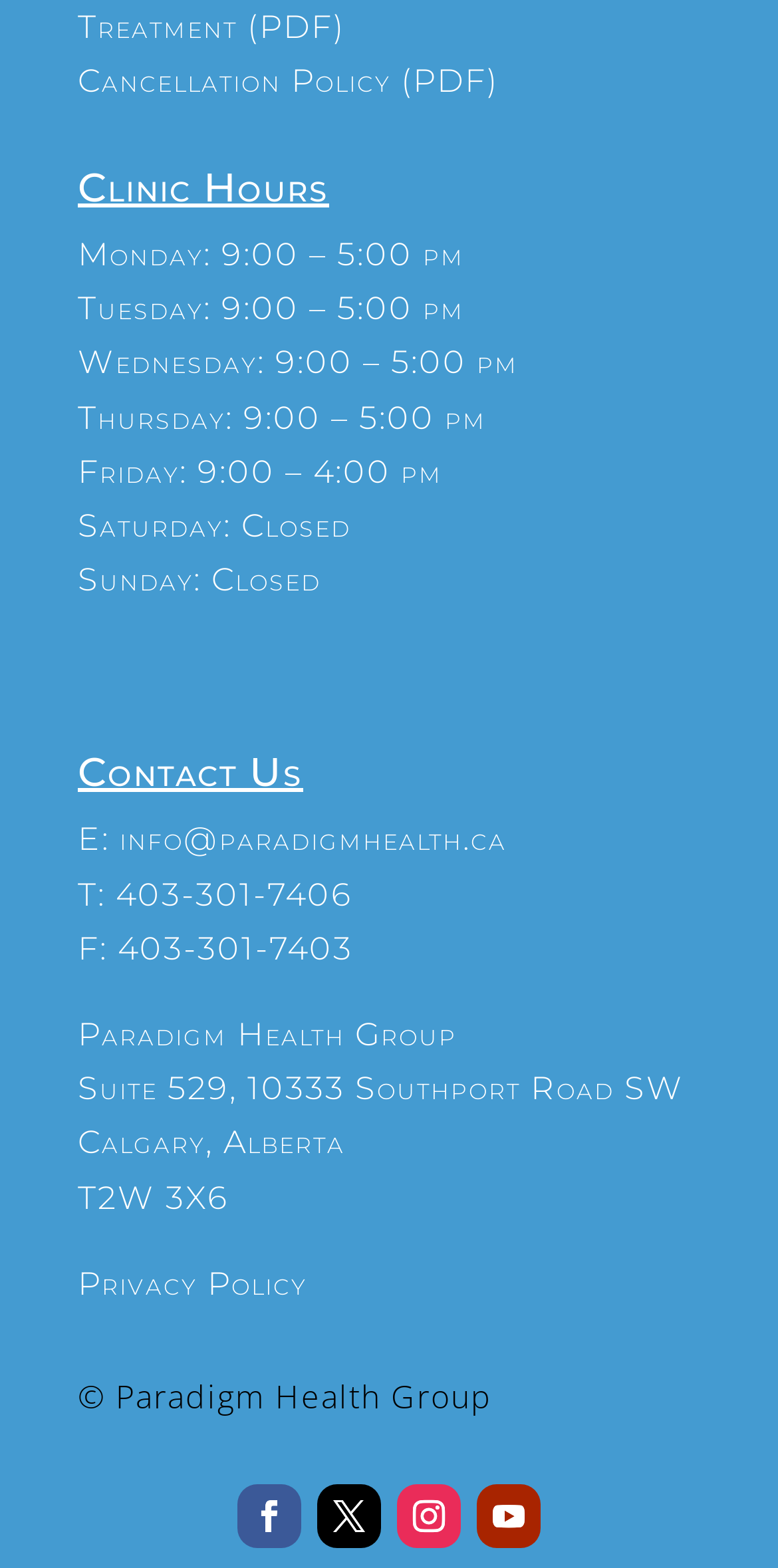Mark the bounding box of the element that matches the following description: "Follow".

[0.305, 0.946, 0.387, 0.987]